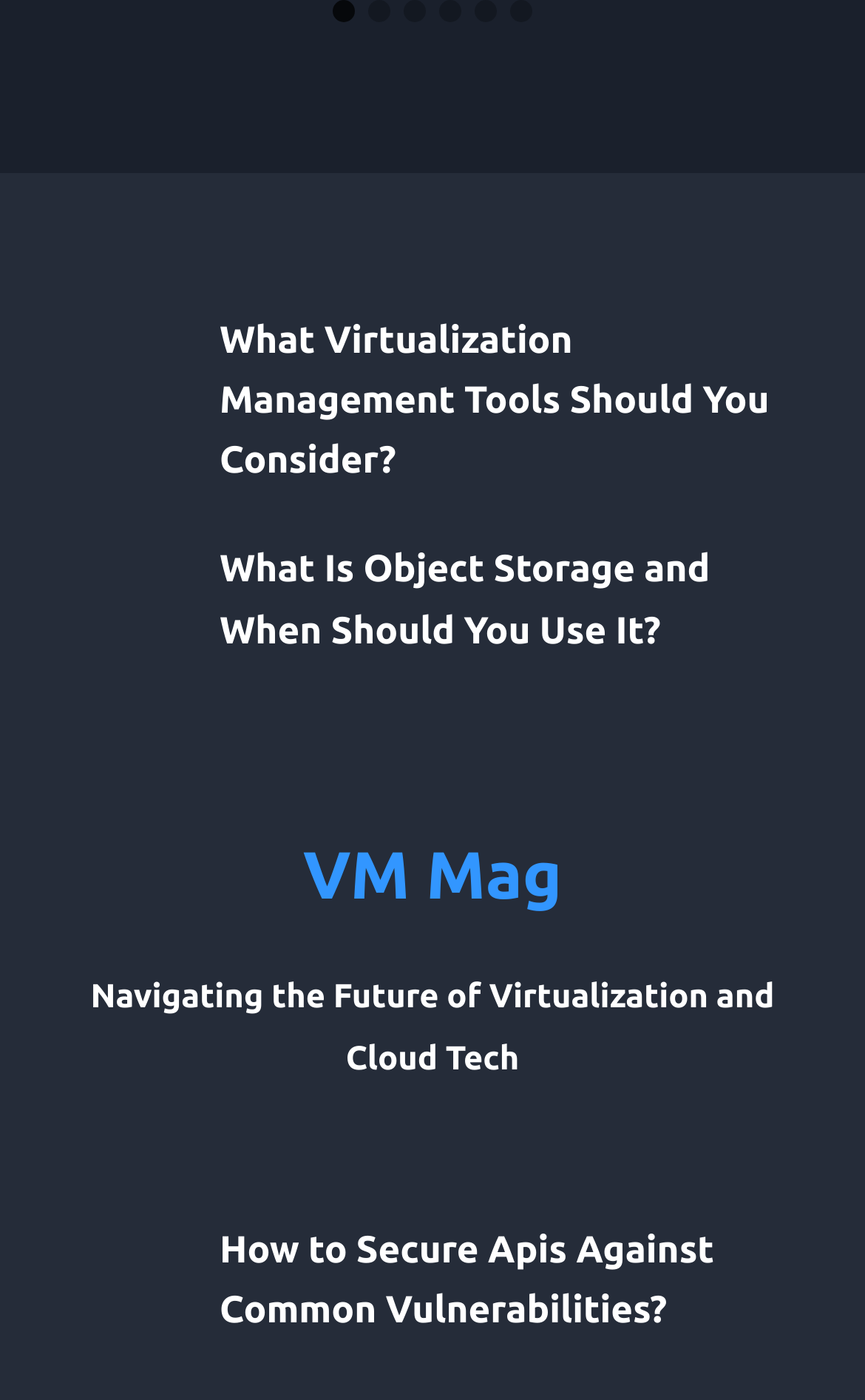Locate the bounding box for the described UI element: "aria-label="Go to slide 2"". Ensure the coordinates are four float numbers between 0 and 1, formatted as [left, top, right, bottom].

[0.426, 0.001, 0.451, 0.016]